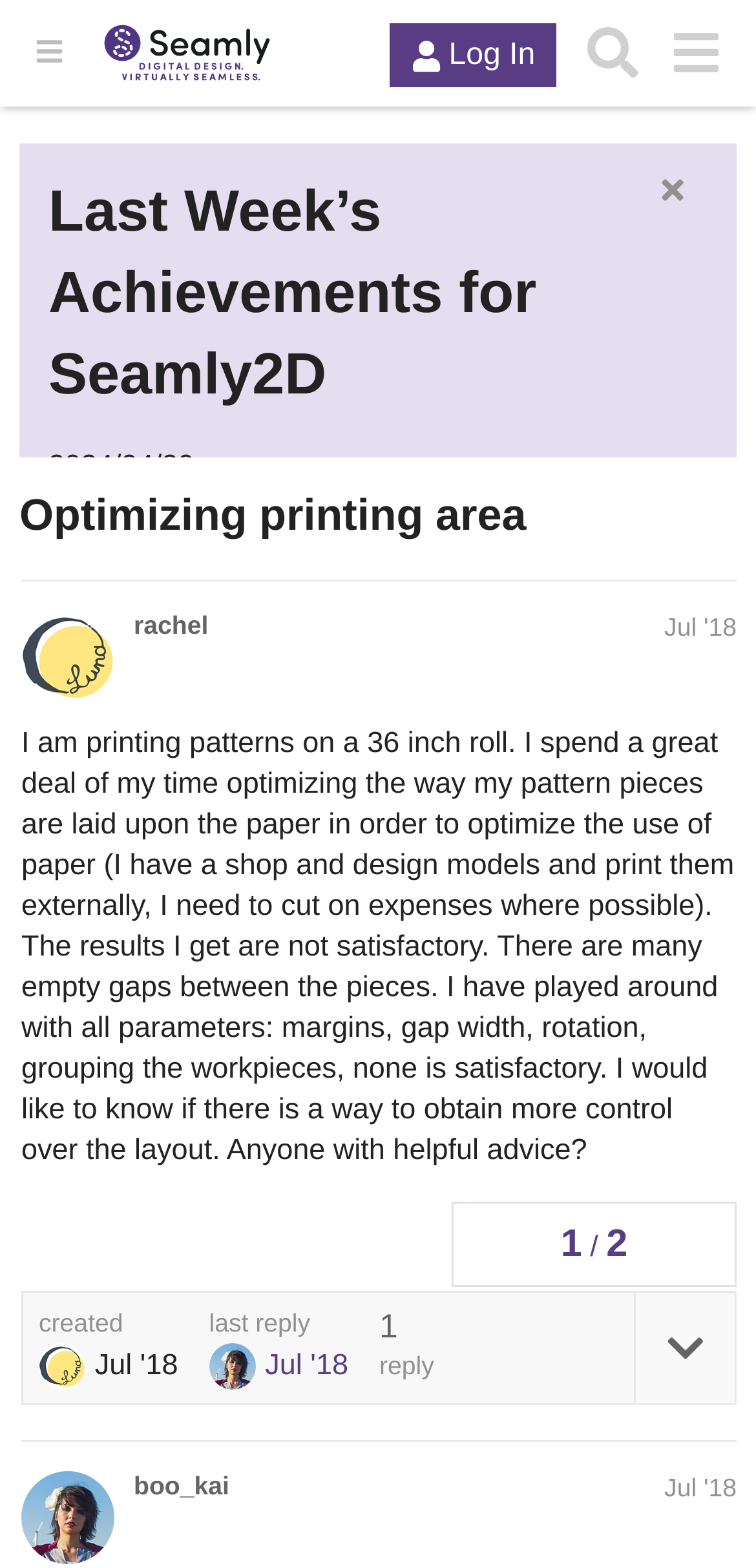Given the description "aria-label="Search" title="Search"", provide the bounding box coordinates of the corresponding UI element.

[0.755, 0.008, 0.865, 0.06]